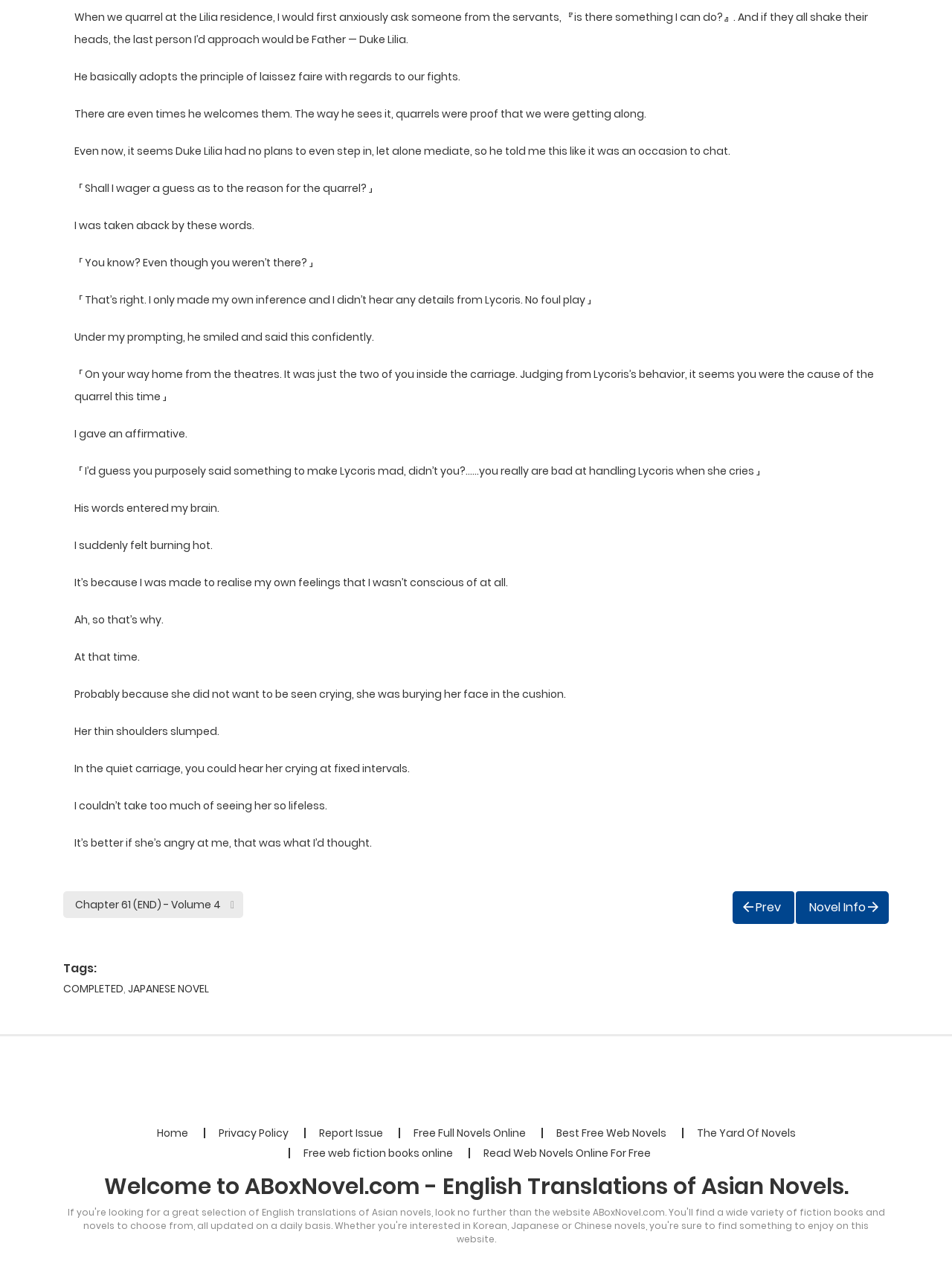Find the bounding box coordinates of the clickable area that will achieve the following instruction: "Select an option from the combobox".

[0.066, 0.692, 0.255, 0.713]